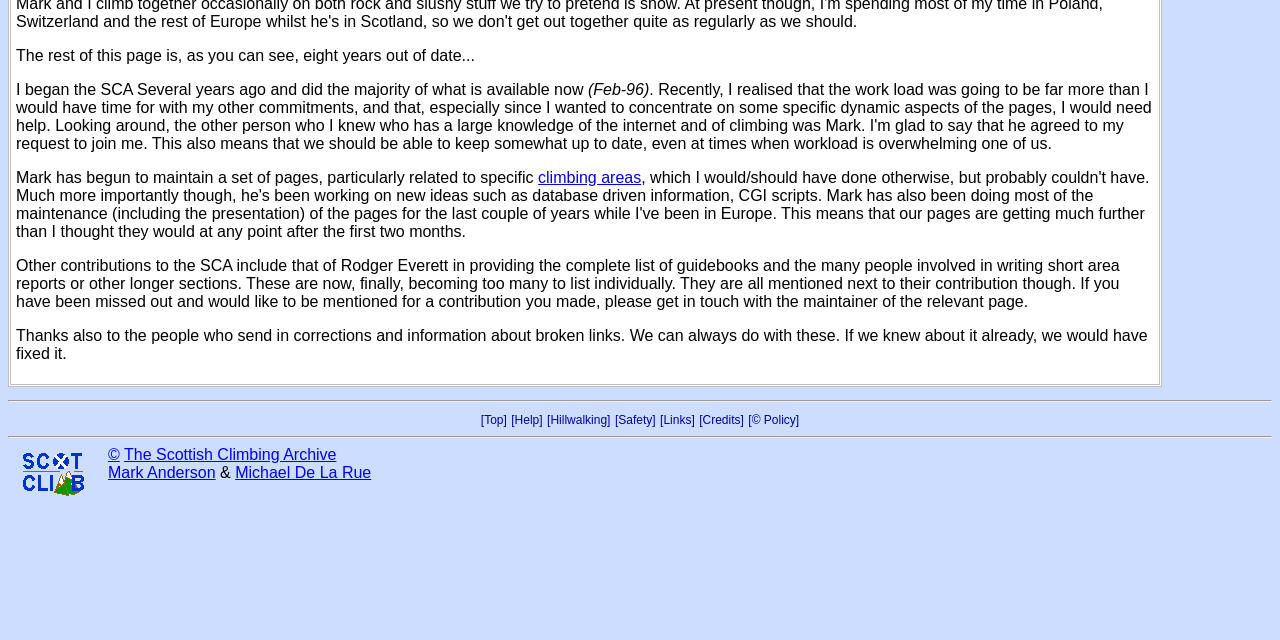Please locate the UI element described by "The Scottish Climbing Archive" and provide its bounding box coordinates.

[0.097, 0.697, 0.263, 0.723]